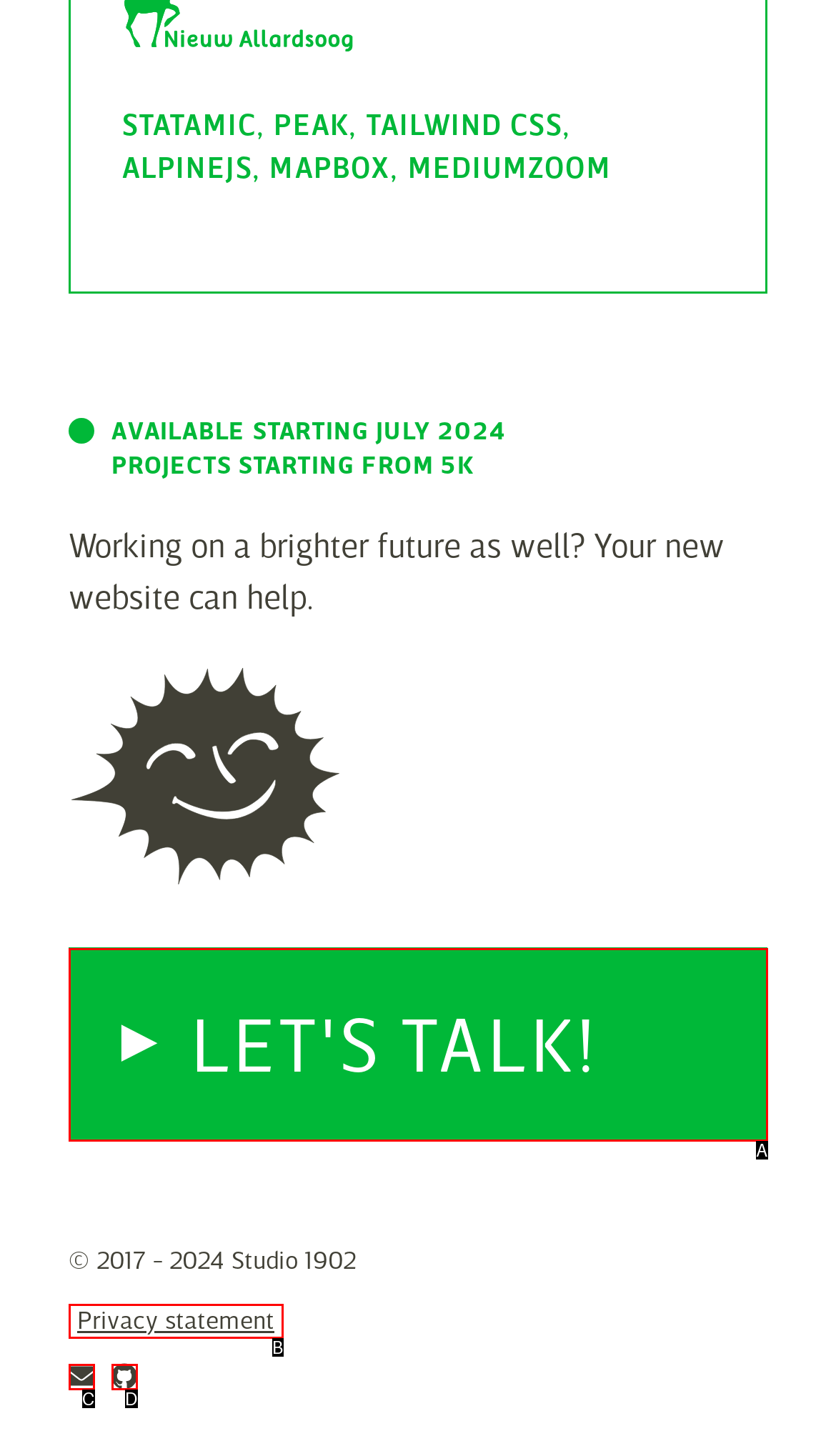From the given choices, identify the element that matches: Let's talk! Let's talk!
Answer with the letter of the selected option.

A